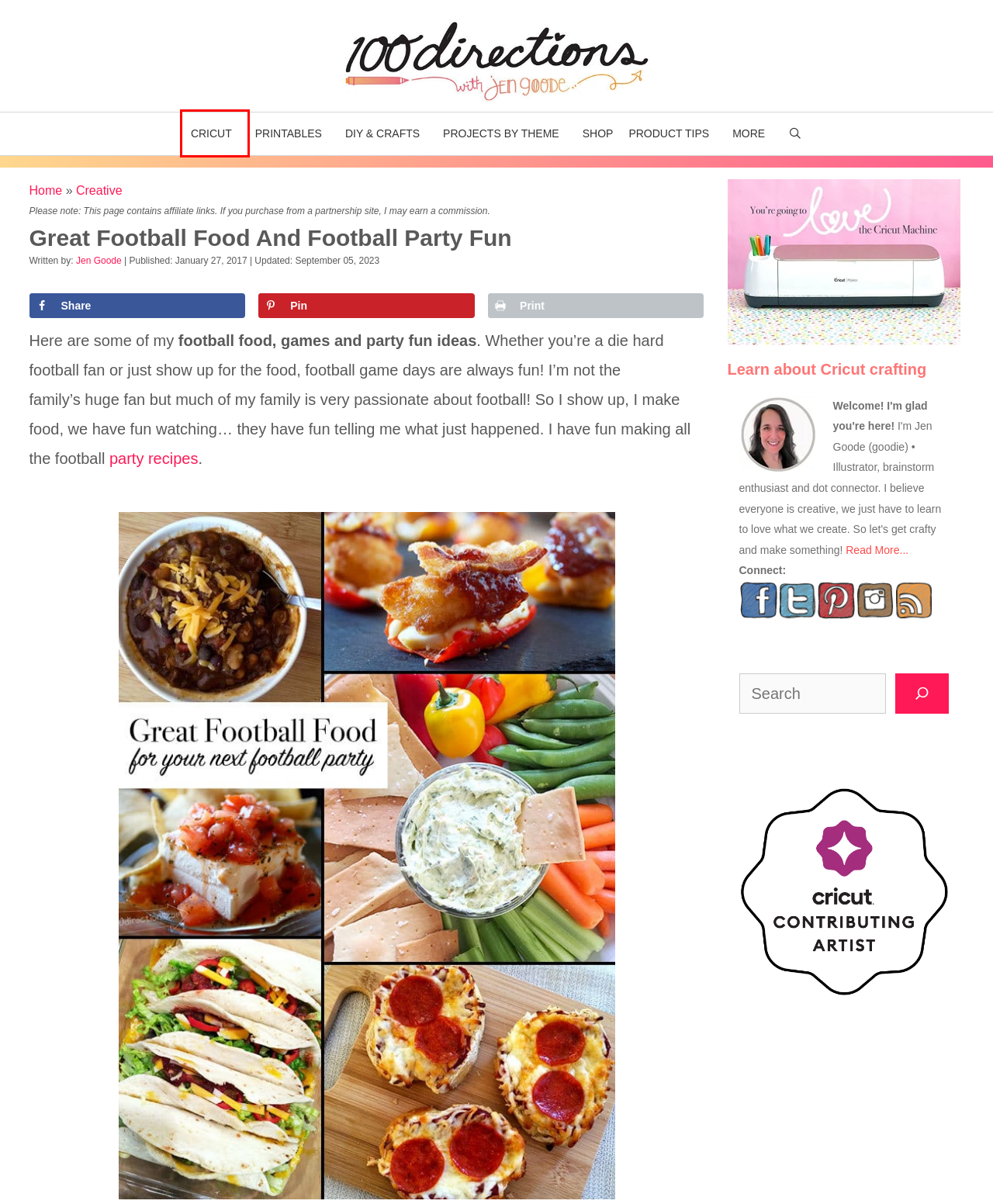You see a screenshot of a webpage with a red bounding box surrounding an element. Pick the webpage description that most accurately represents the new webpage after interacting with the element in the red bounding box. The options are:
A. Create with Cricut - Cricut Projects You Can Make
B. Creative Archives - 100 Directions
C. Creativity - 100 Directions
D. 100 Directions - Art, Crafts & Cricut with Jen Goode
E. Recipes - 100 Directions
F. About me - 100 Directions
G. Shopping - 100 Directions
H. 100 Directions

A